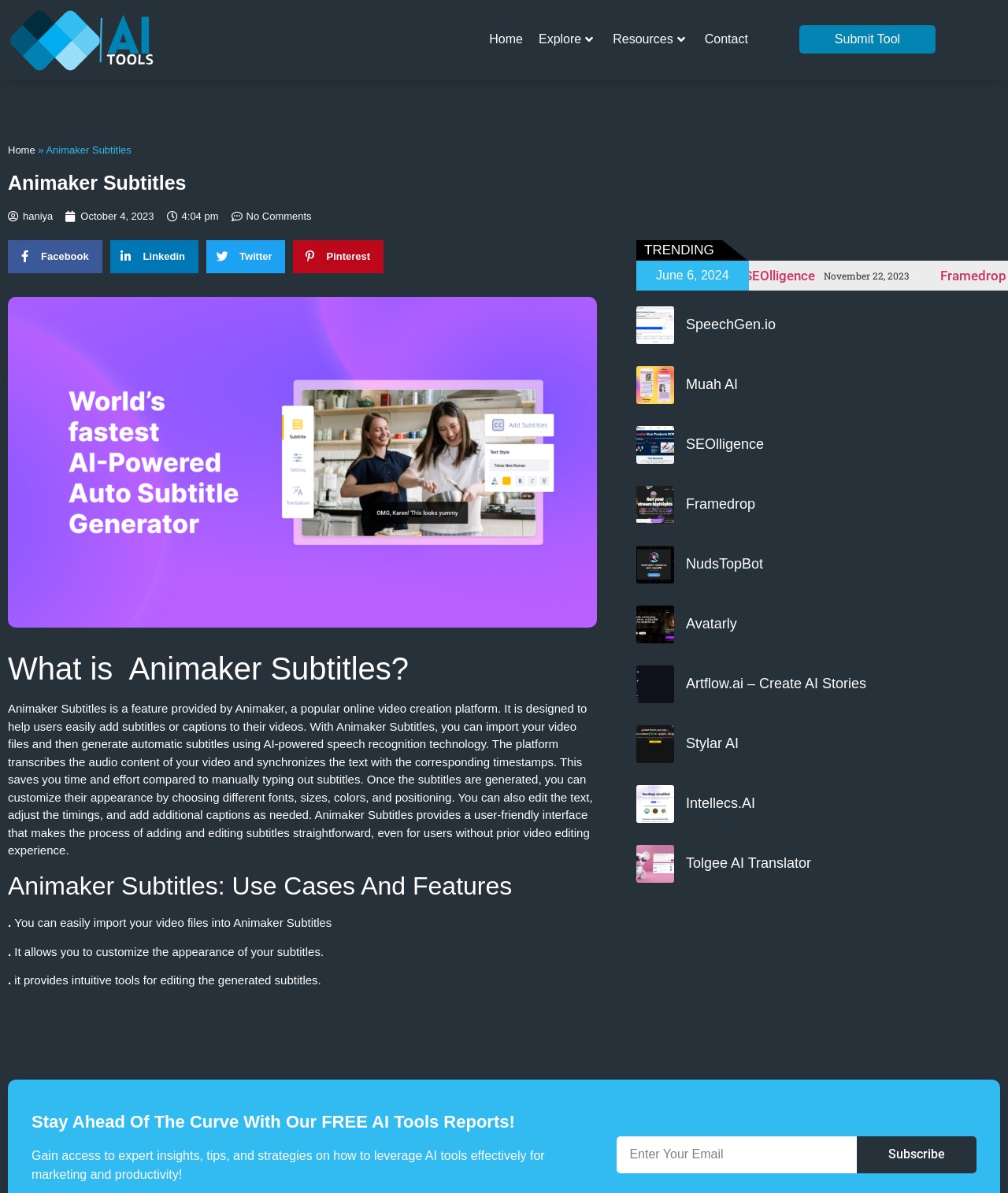Identify the bounding box coordinates for the region to click in order to carry out this instruction: "Edit the generated subtitles". Provide the coordinates using four float numbers between 0 and 1, formatted as [left, top, right, bottom].

[0.011, 0.816, 0.319, 0.827]